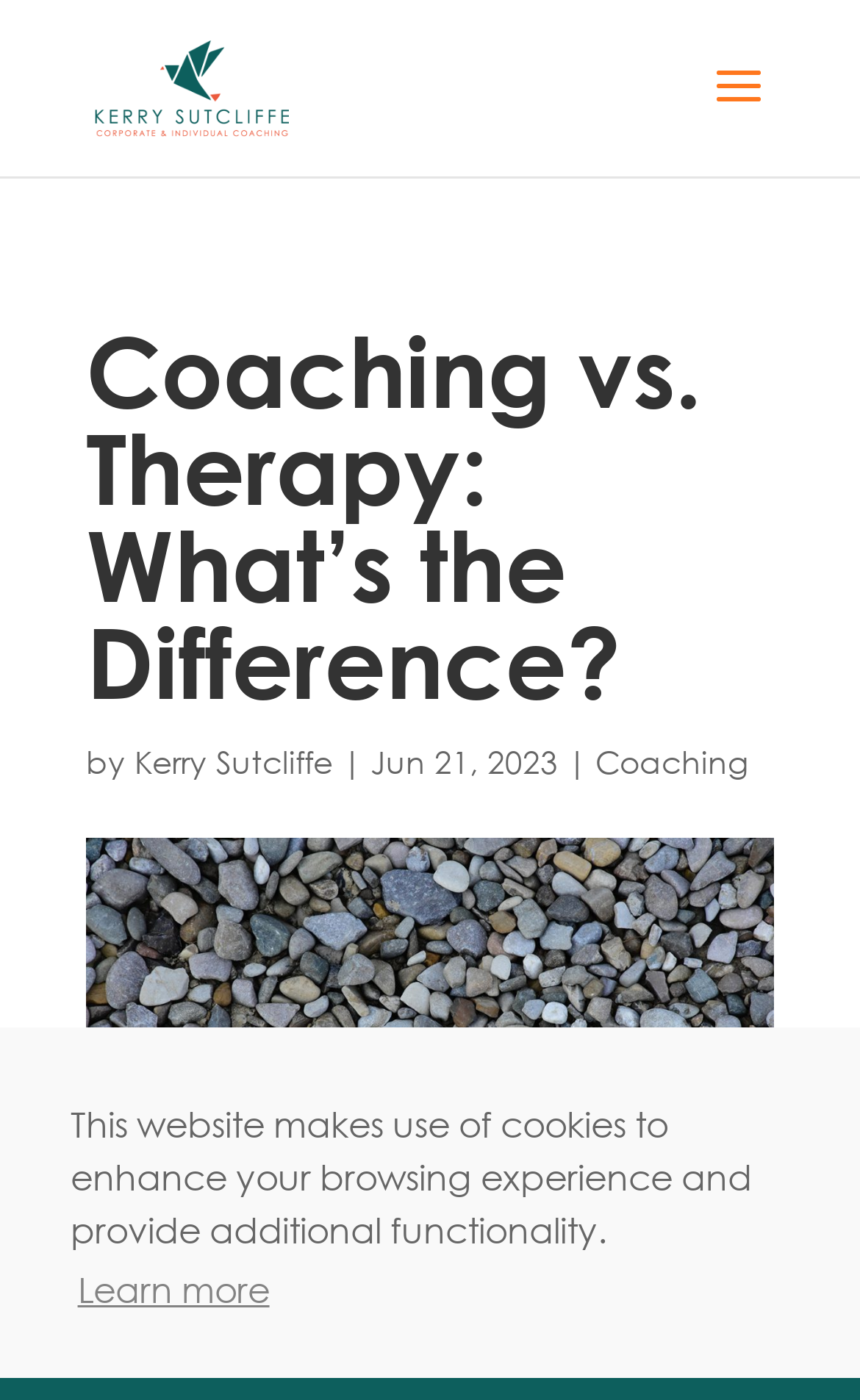Find and generate the main title of the webpage.

Coaching vs. Therapy: What’s the Difference?